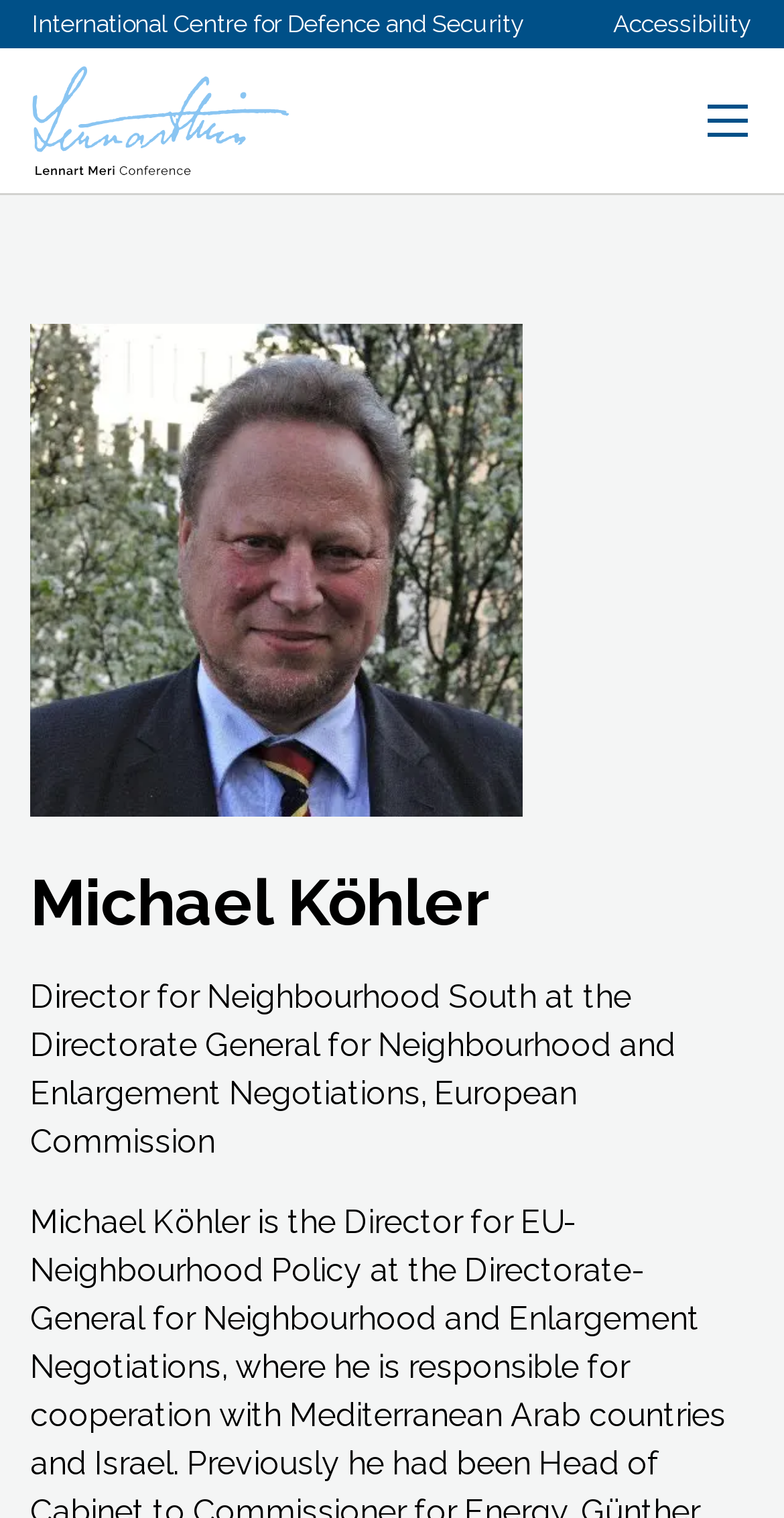Write an extensive caption that covers every aspect of the webpage.

The webpage is about Michael Köhler, a Director for EU-Neighbourhood Policy. At the top left of the page, there is a link to the "International Centre for Defence and Security". Next to it, on the top right, is a link to "Accessibility". Below these links, there is a small image, likely a logo or icon, with no descriptive text. 

To the right of this image, there is a button to "Open menu", which is not currently expanded. Above the main content area, there is a large image of Michael Köhler, taking up most of the width of the page. 

Below the image, there is a heading with Michael Köhler's name, followed by a paragraph of text describing his role as "Director for Neighbourhood South at the Directorate General for Neighbourhood and Enlargement Negotiations, European Commission".